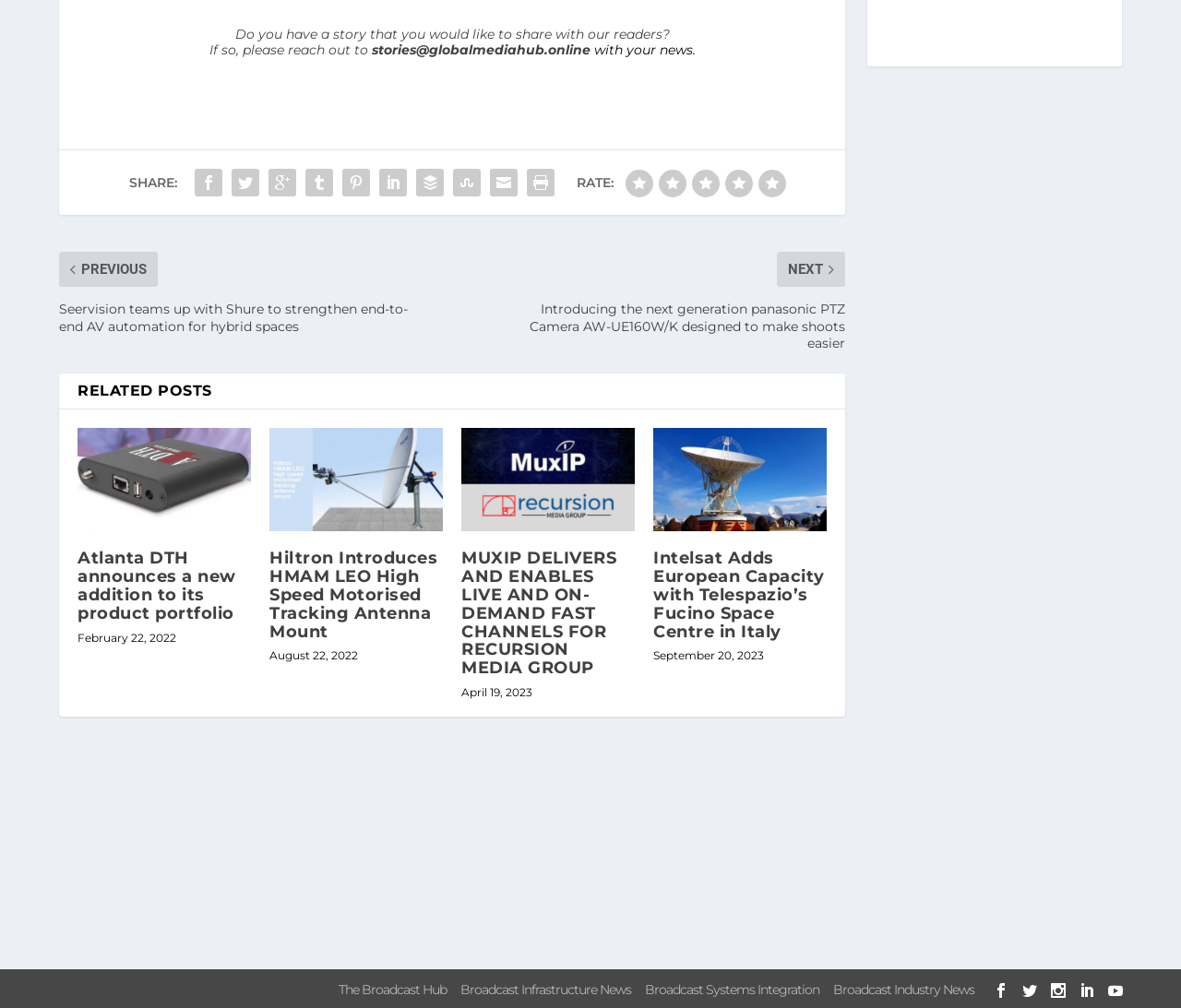Using the information from the screenshot, answer the following question thoroughly:
How many rating options are available?

The 'RATE:' section is located below the 'SHARE:' section, and it contains five image links labeled from 1 to 5, indicating that there are five rating options available.